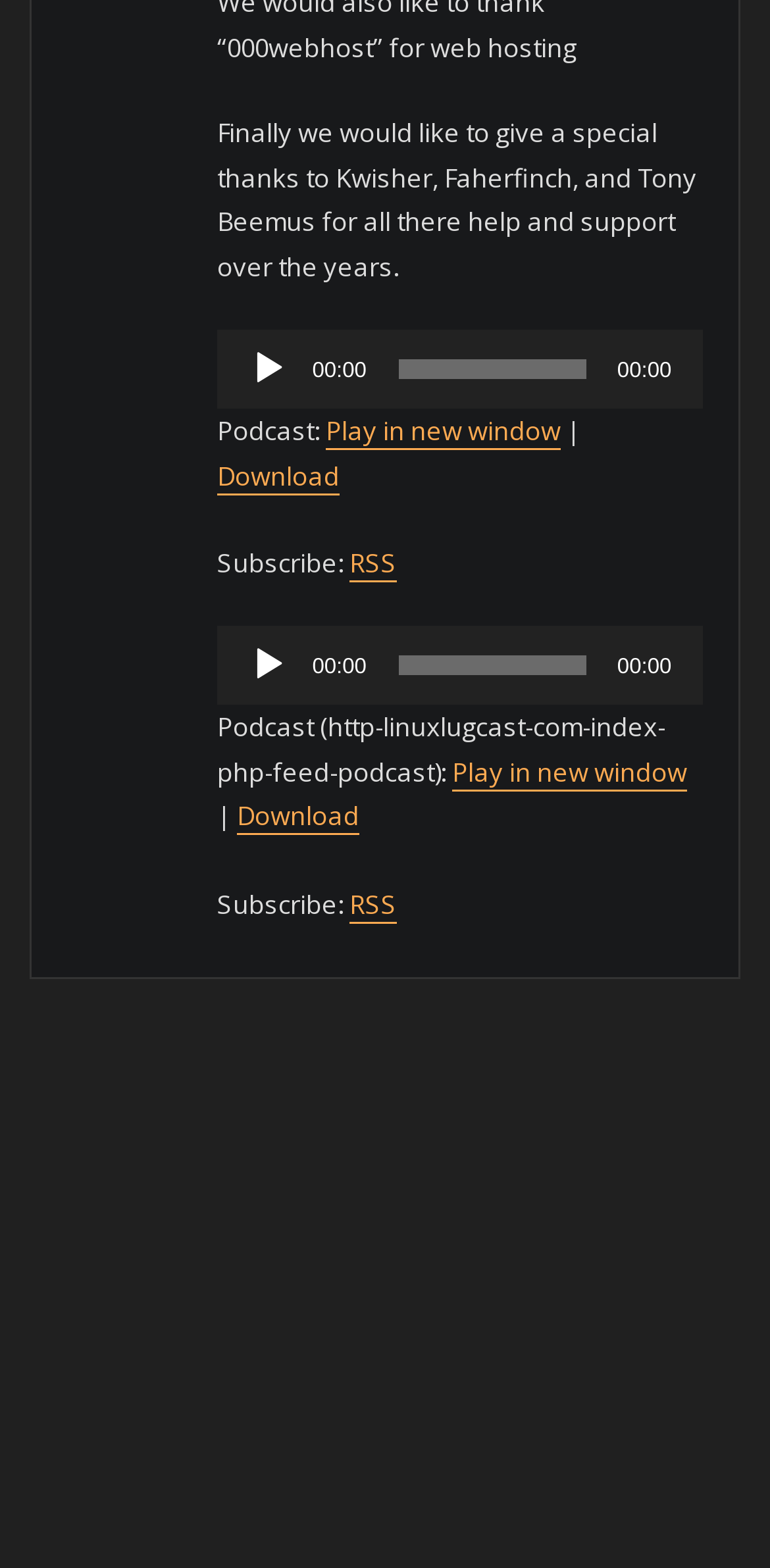Look at the image and answer the question in detail:
How many audio players are on the page?

The webpage has two application elements with the description 'Audio Player', each with its own set of controls, including a play button, timer, and slider. This indicates that there are two audio players on the page.